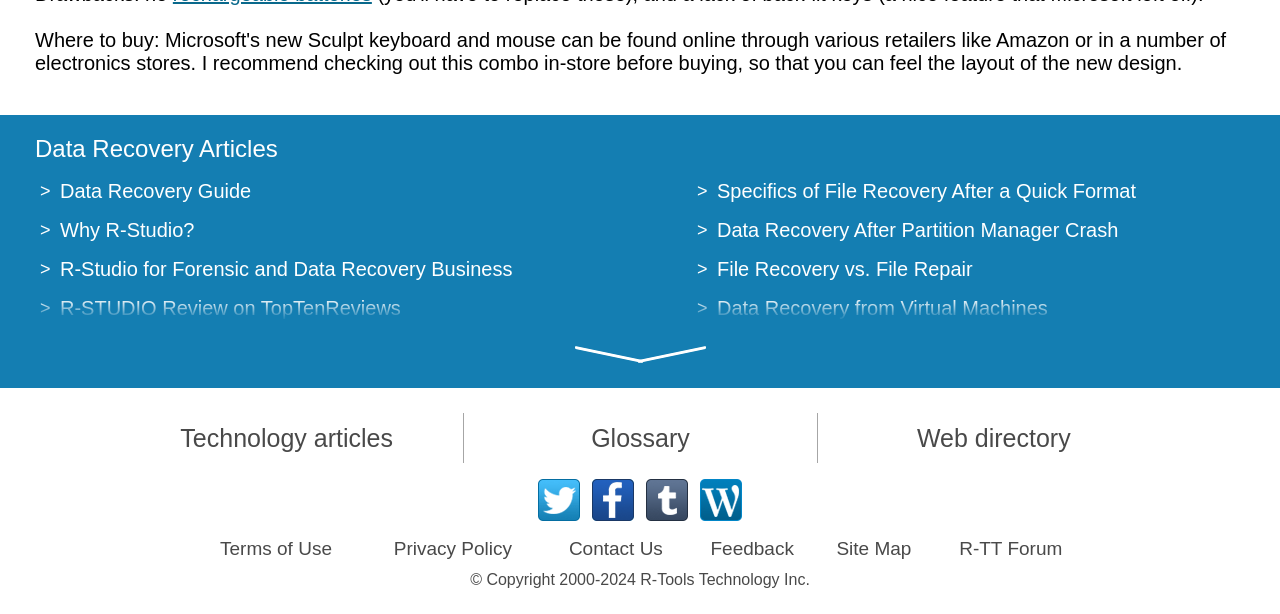Please identify the bounding box coordinates of the clickable region that I should interact with to perform the following instruction: "Check the Terms of Use". The coordinates should be expressed as four float numbers between 0 and 1, i.e., [left, top, right, bottom].

[0.172, 0.876, 0.259, 0.91]